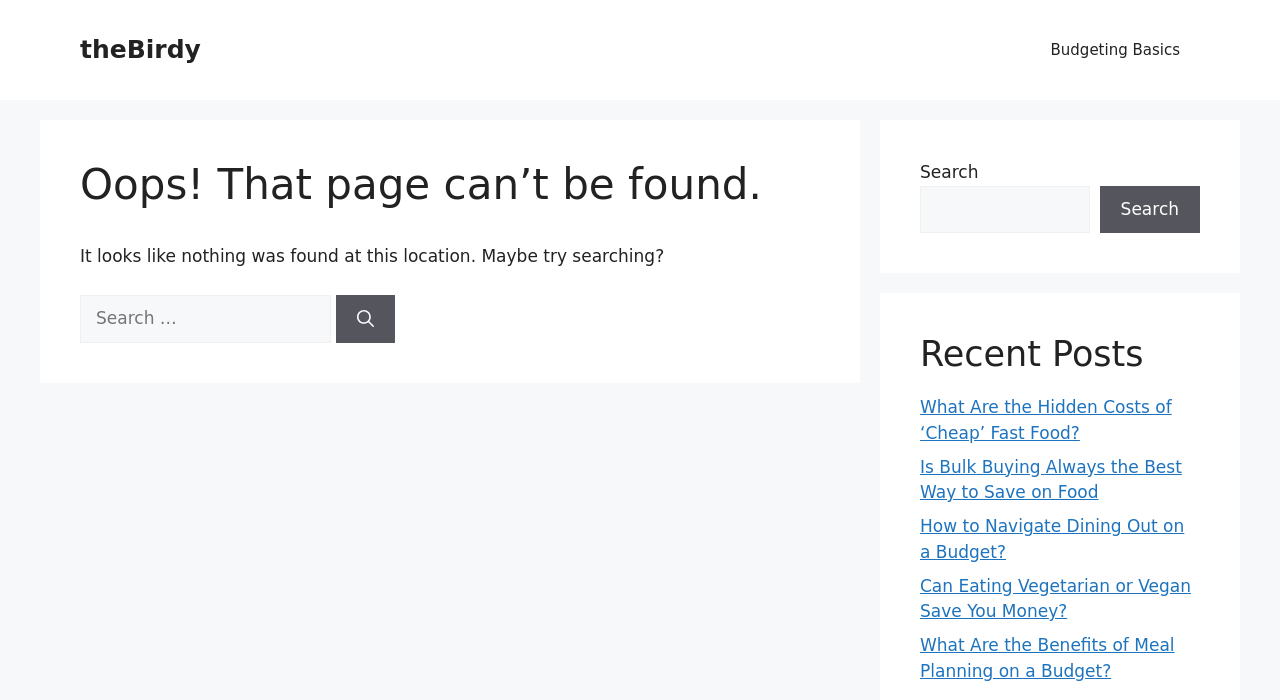Answer succinctly with a single word or phrase:
How many search boxes are on the page?

Two